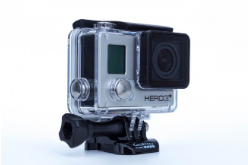Present a detailed portrayal of the image.

The image features a GoPro camera, specifically the HERO3 model, housed in a clear protective casing. The camera is positioned on a sturdy mount, showcasing its compact design and rugged features suitable for adventure and action photography. Designed for versatility, it allows users to capture high-quality videos and images in various conditions, making it a popular choice for outdoor enthusiasts. This camera is part of the technology lending service offered by the Toronto Metropolitan University Libraries, which provides students with access to equipment for academic and personal projects.